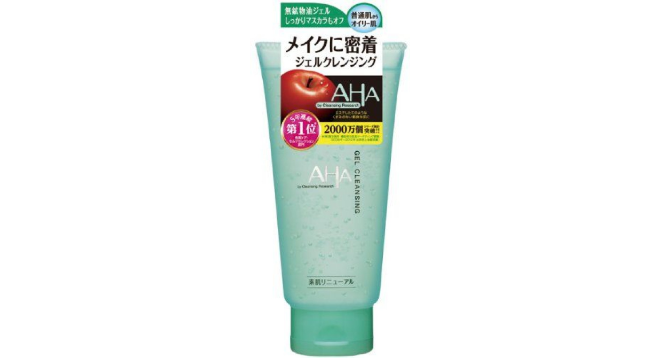Explain the image in a detailed and descriptive way.

This image showcases the AHA Purifying Aqua Cleansing Gel, presented in a sleek, translucent tube with a light green gel inside. The product is designed for facial cleansing, highlighting its key ingredients with a bold "AHA" label prominently displayed on the front. Featuring a vibrant red apple graphic, the packaging emphasizes its purifying properties, likely enriched with Alpha Hydroxy Acid to promote clear skin. Accompanying the branding, a sticker denotes it as a top-rated product ("第1位" meaning "ranked #1") and mentions the impressive volume of 2,000 micro-particles for effective cleansing. This visually appealing design blends practicality with aesthetic appeal, making it a standout choice for skincare enthusiasts.